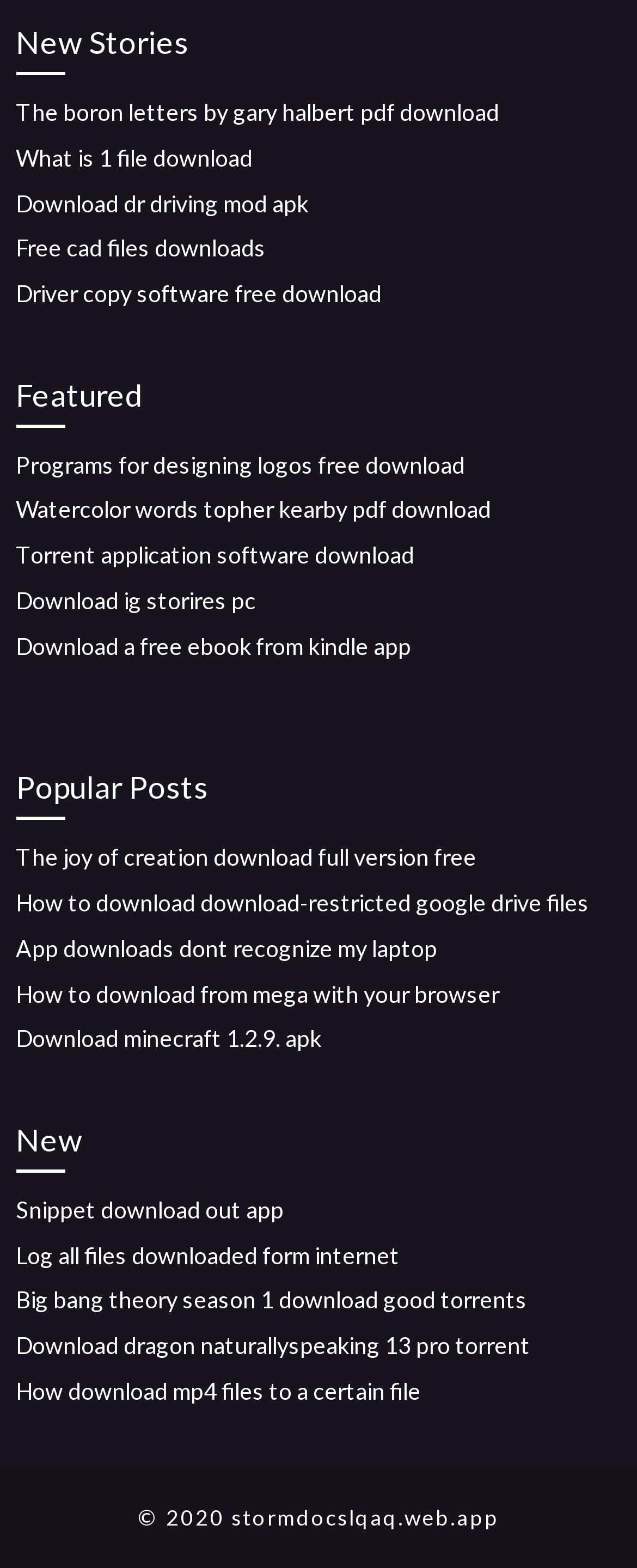Is this webpage a search engine for downloads?
Answer the question with a single word or phrase by looking at the picture.

Yes